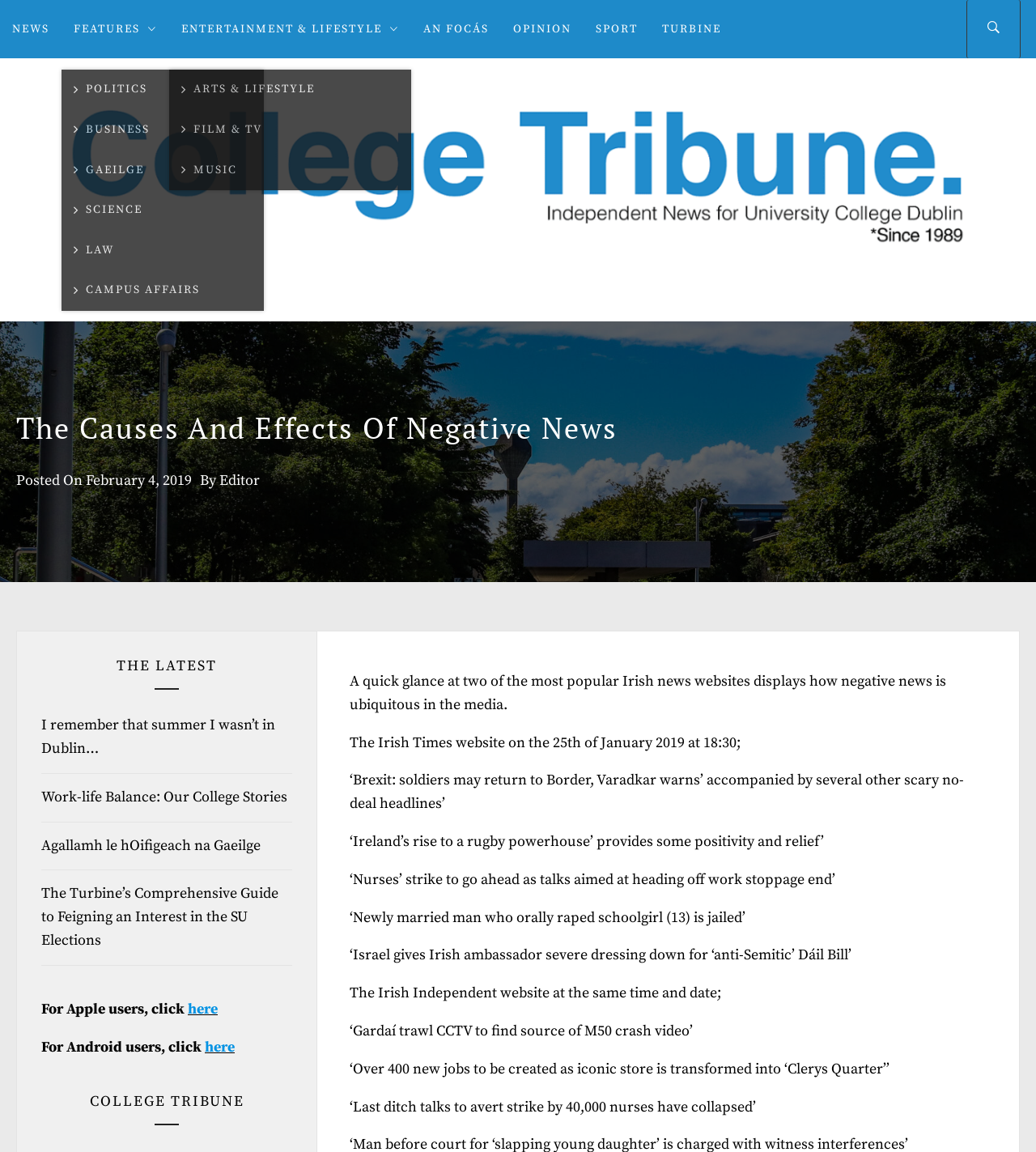Given the webpage screenshot, identify the bounding box of the UI element that matches this description: "Editor".

[0.212, 0.409, 0.251, 0.425]